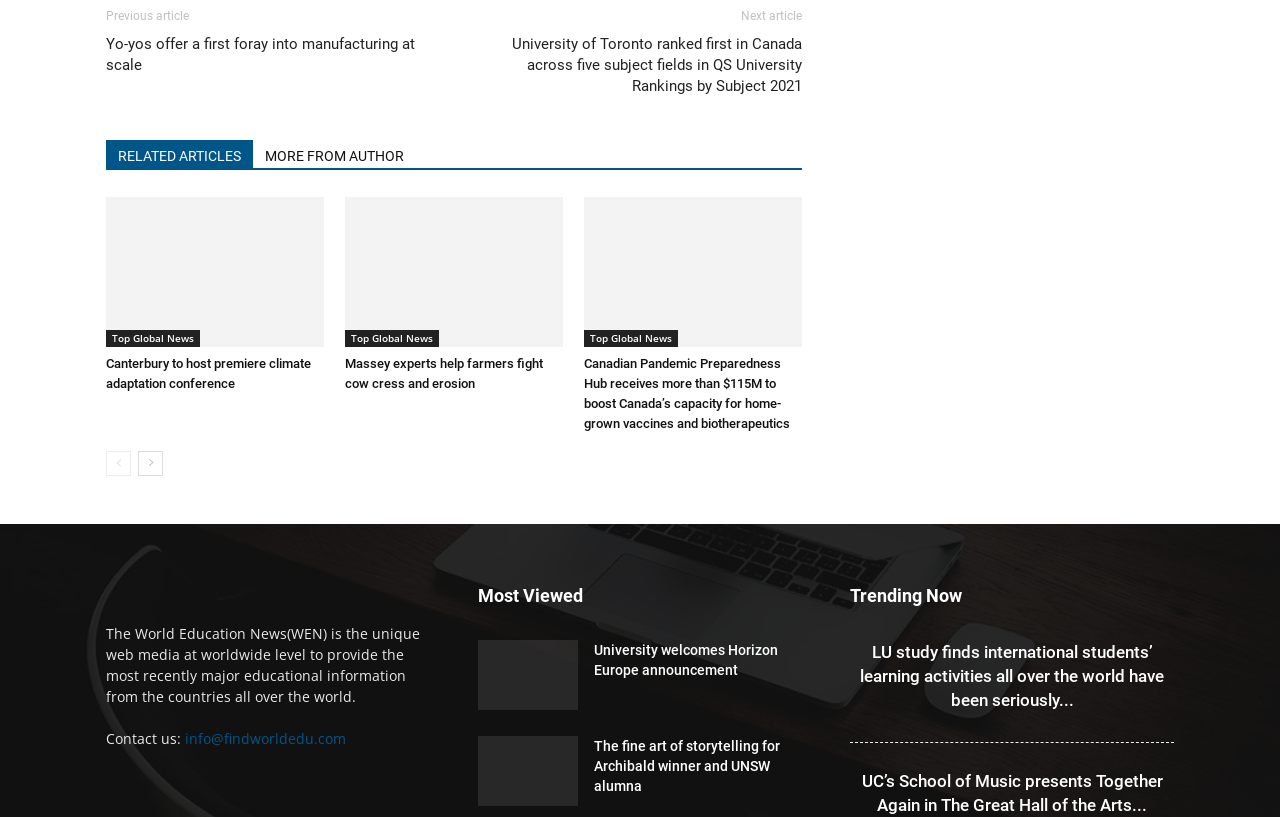Kindly respond to the following question with a single word or a brief phrase: 
How many 'RELATED ARTICLES' are there on the webpage?

3